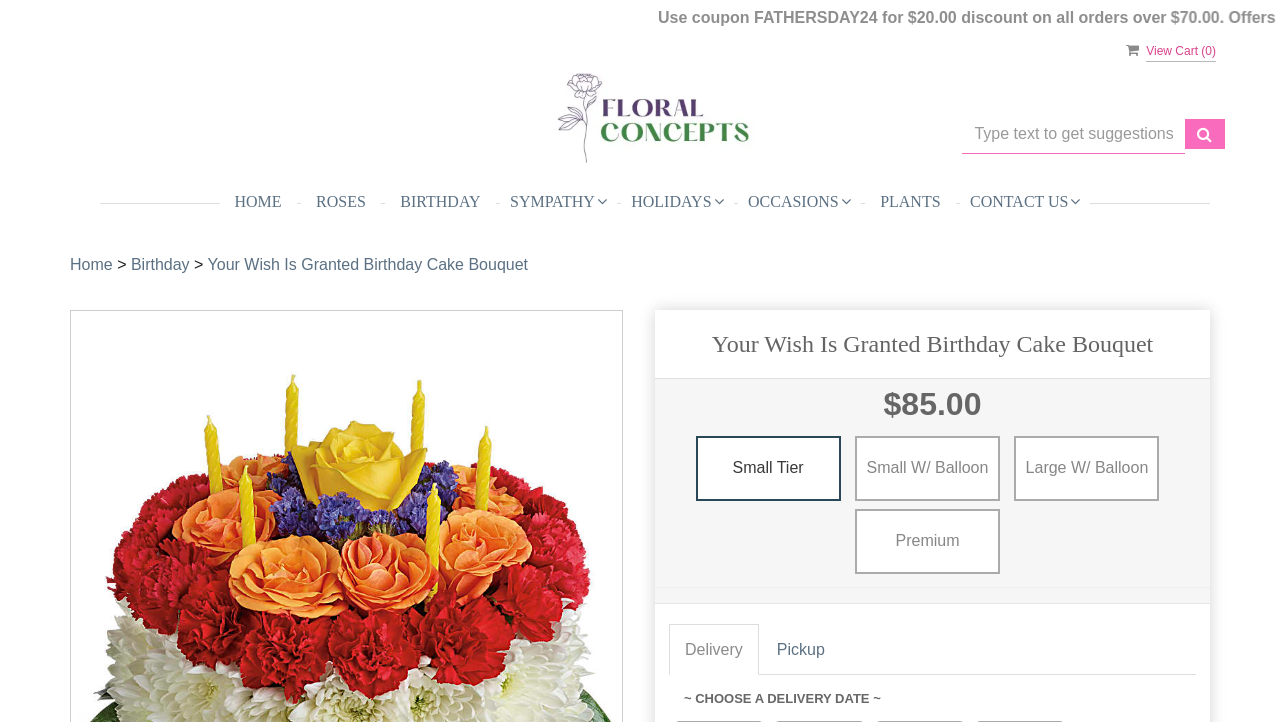Provide a single word or phrase answer to the question: 
What is the price of the birthday cake bouquet?

$85.00